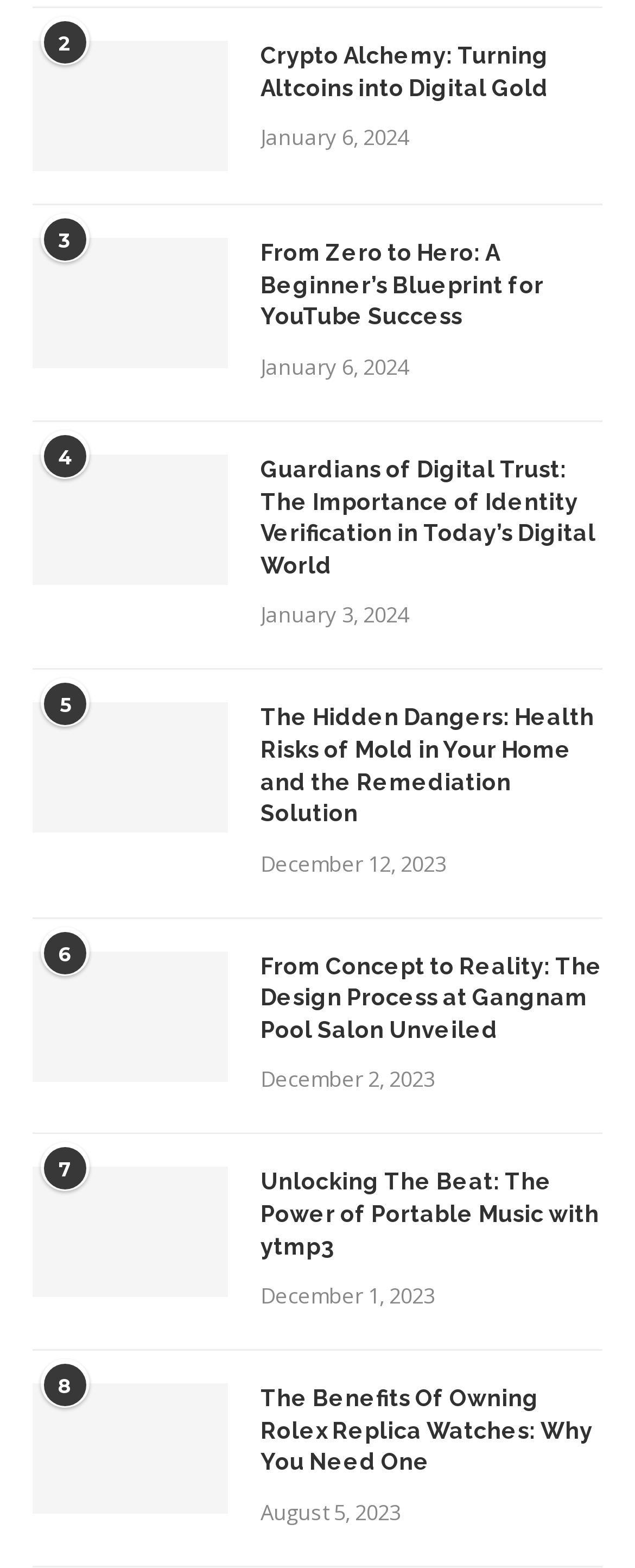Determine the bounding box coordinates for the clickable element to execute this instruction: "Read the article about Crypto Alchemy". Provide the coordinates as four float numbers between 0 and 1, i.e., [left, top, right, bottom].

[0.051, 0.026, 0.359, 0.109]